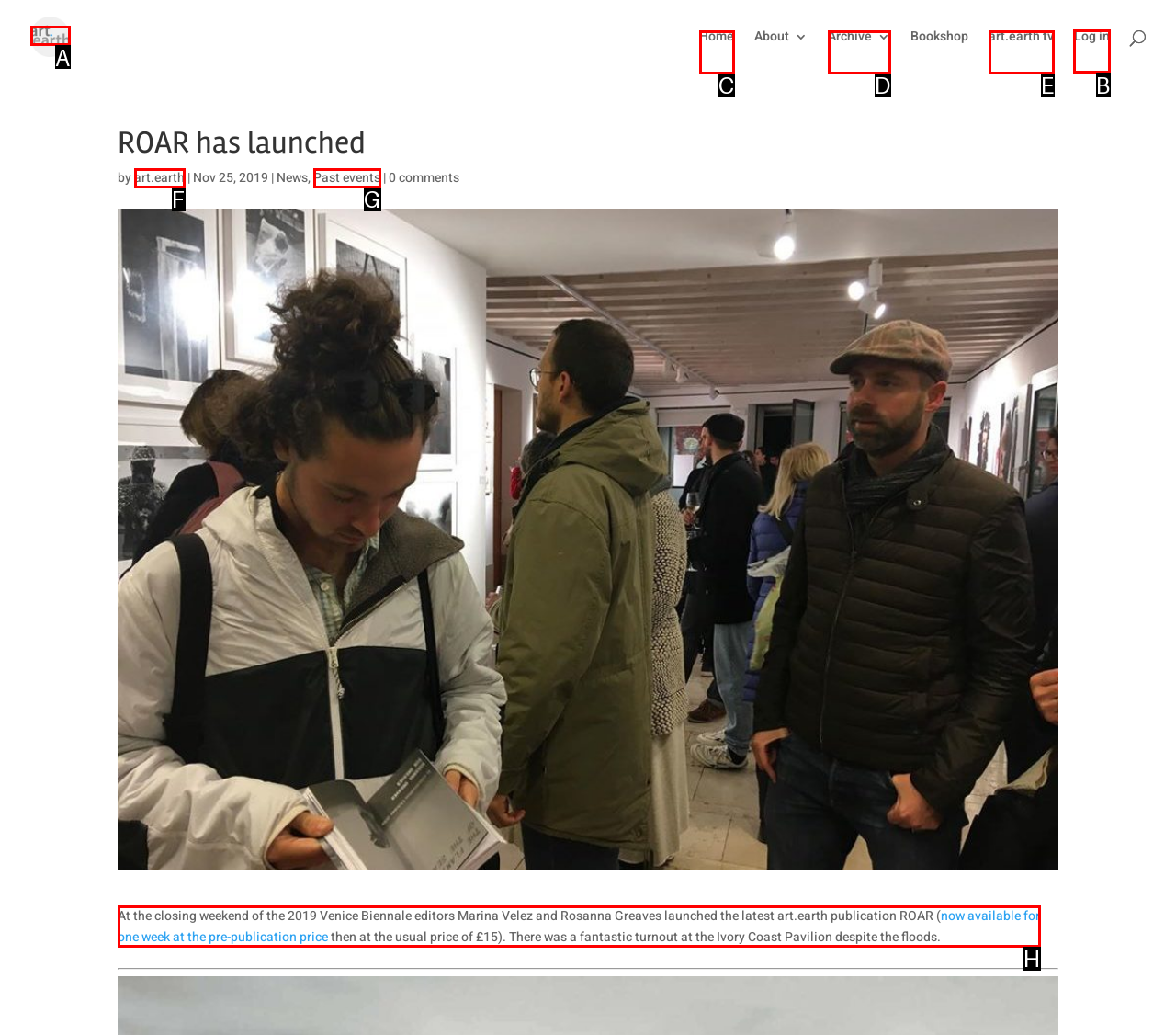Identify the HTML element you need to click to achieve the task: log in. Respond with the corresponding letter of the option.

B